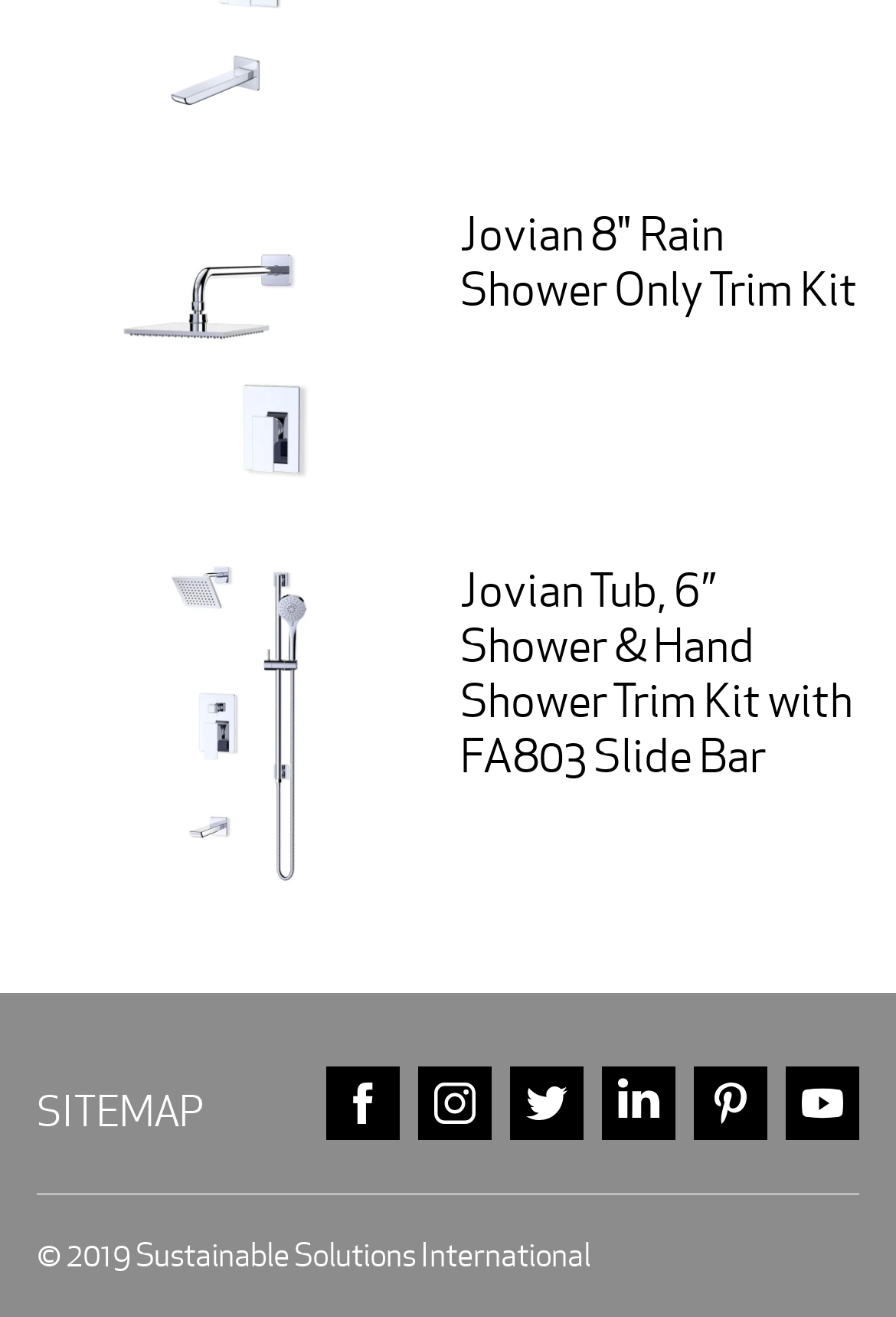Please reply to the following question using a single word or phrase: 
What is the name of the first shower trim kit?

Jovian 8" Rain Shower Only Trim Kit